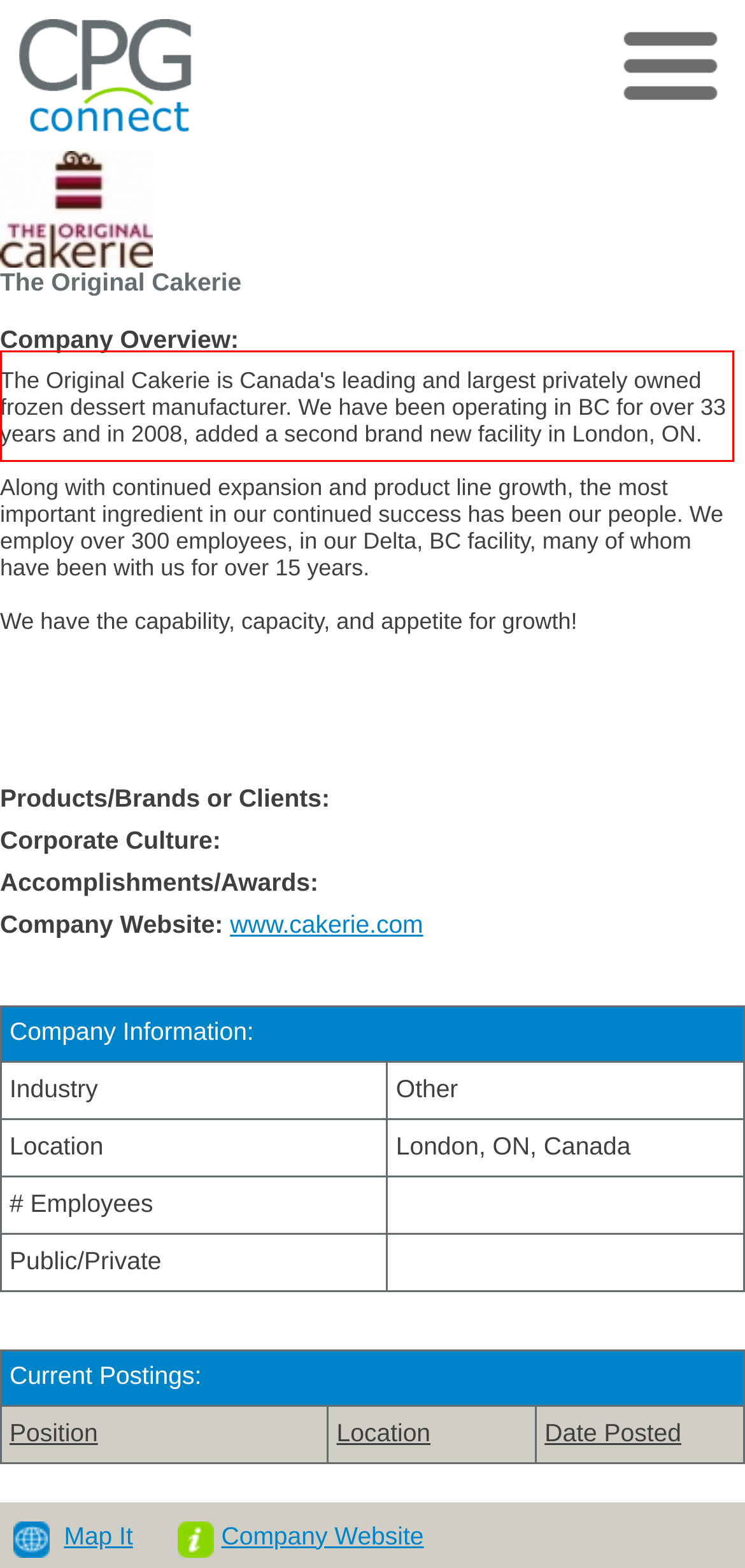You are given a screenshot of a webpage with a UI element highlighted by a red bounding box. Please perform OCR on the text content within this red bounding box.

The Original Cakerie is Canada's leading and largest privately owned frozen dessert manufacturer. We have been operating in BC for over 33 years and in 2008, added a second brand new facility in London, ON.